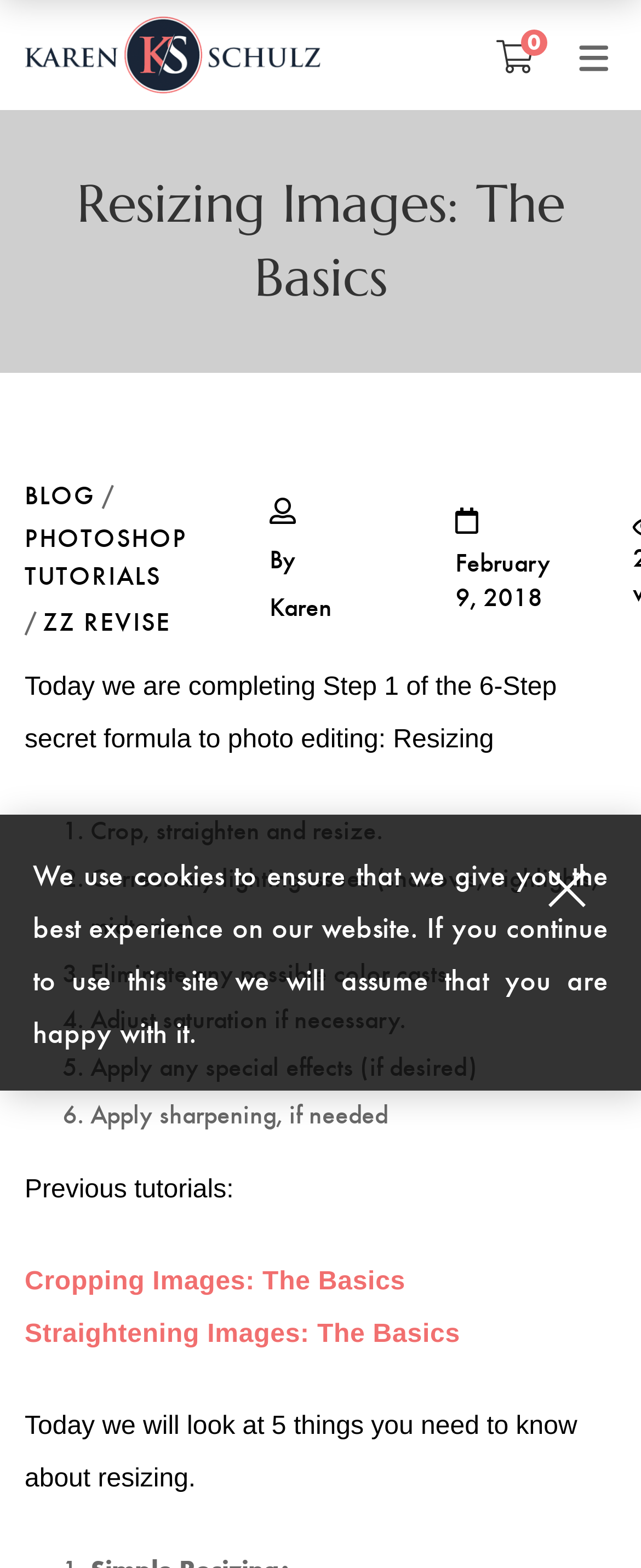Please determine the bounding box coordinates of the element to click on in order to accomplish the following task: "Click on SHOP". Ensure the coordinates are four float numbers ranging from 0 to 1, i.e., [left, top, right, bottom].

[0.283, 0.086, 0.409, 0.111]